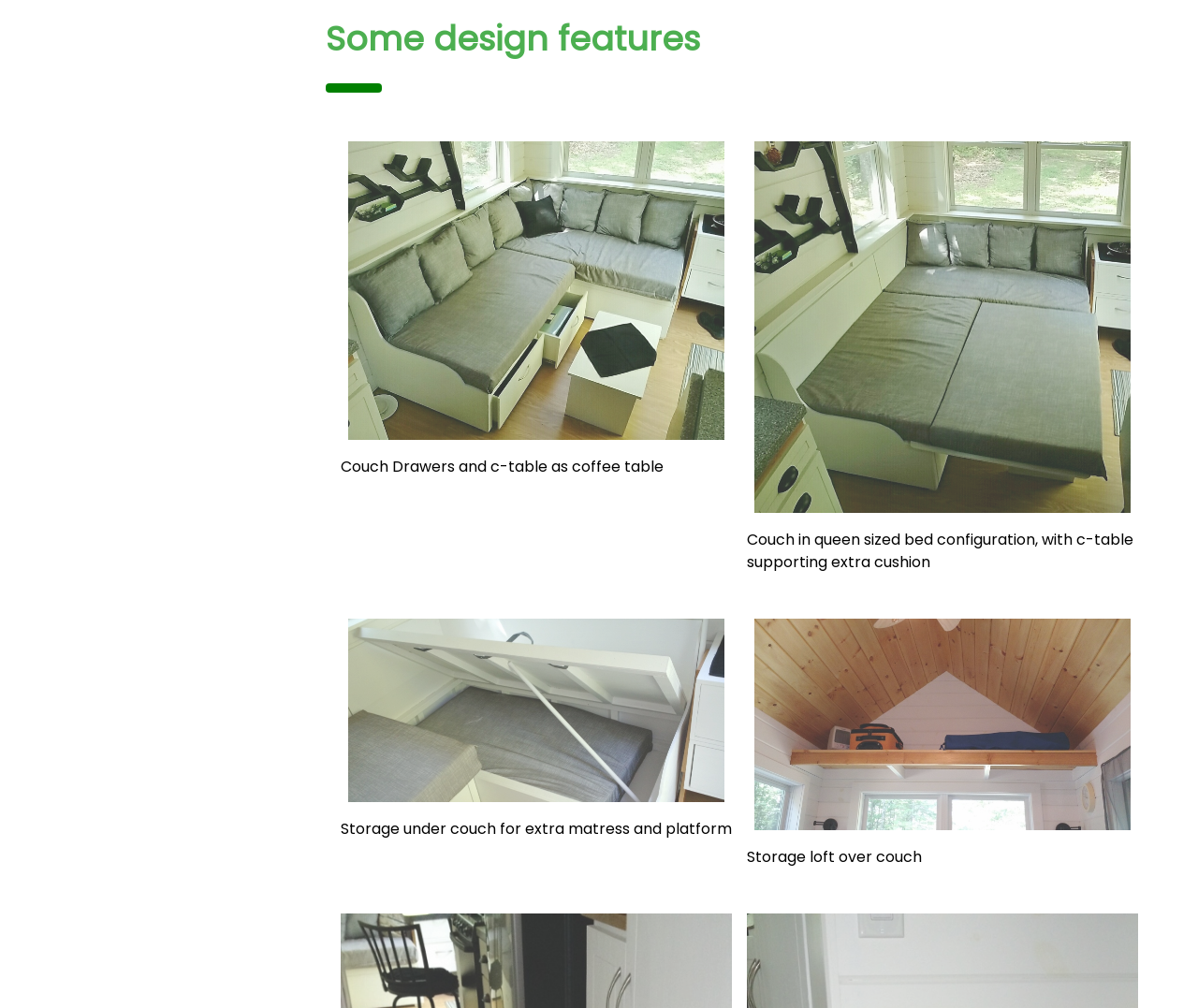Using the information in the image, give a comprehensive answer to the question: 
What is stored under the couch?

The StaticText element associated with the third image describes the storage under the couch as being for an extra mattress and platform.